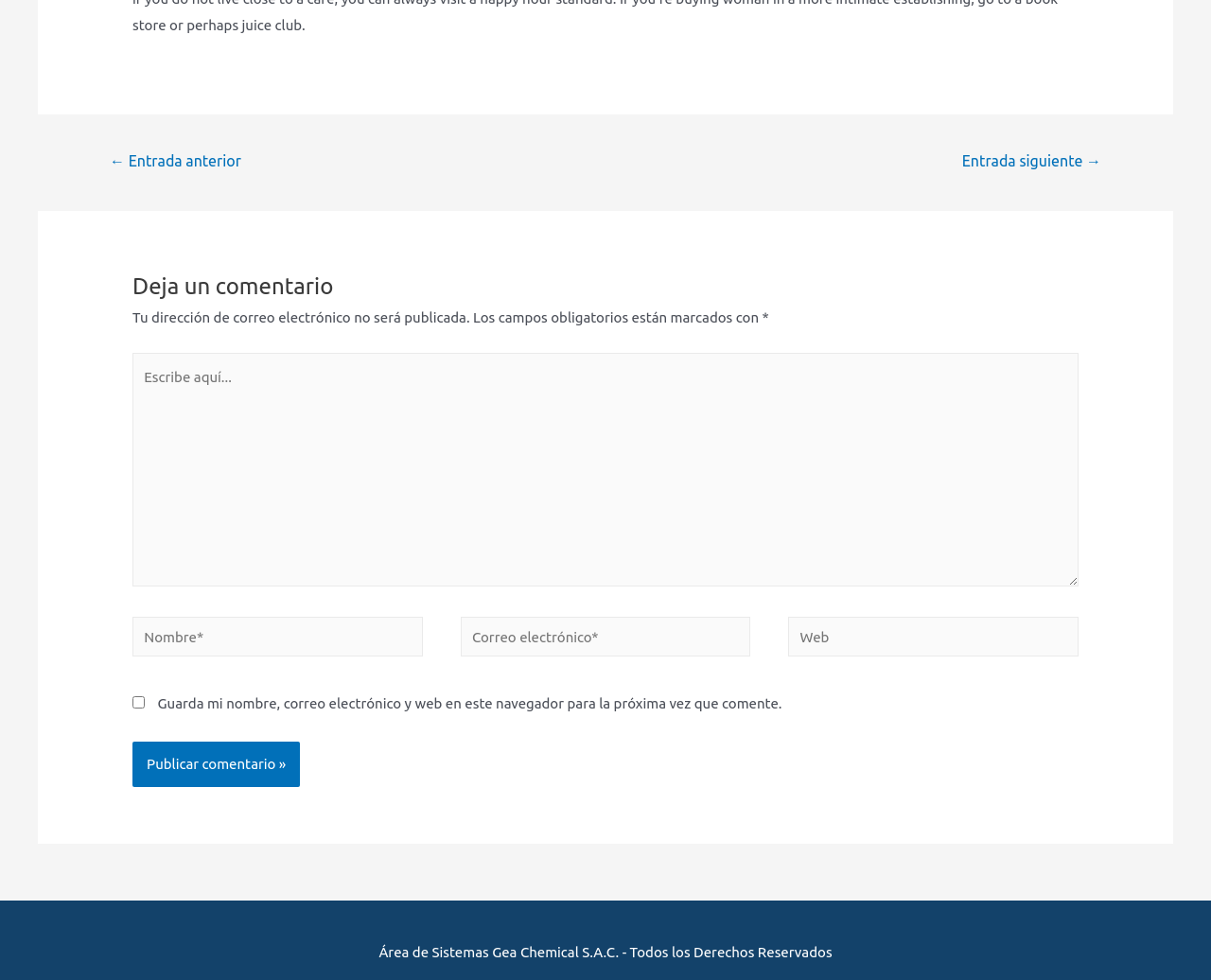Please answer the following question using a single word or phrase: What is required to submit a comment?

Name and email